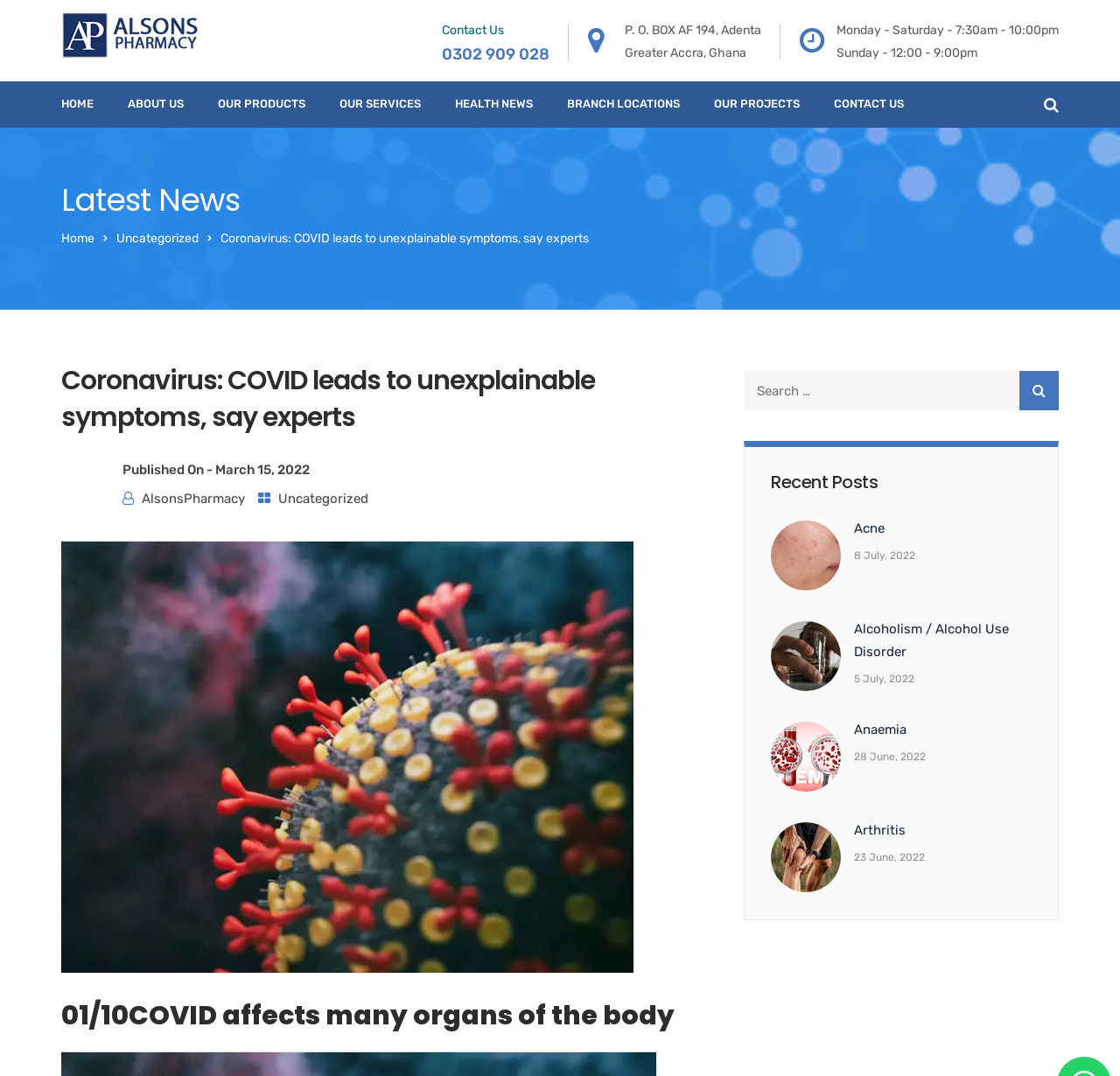Locate the bounding box coordinates of the clickable area to execute the instruction: "Click on the 'Home' link". Provide the coordinates as four float numbers between 0 and 1, represented as [left, top, right, bottom].

None